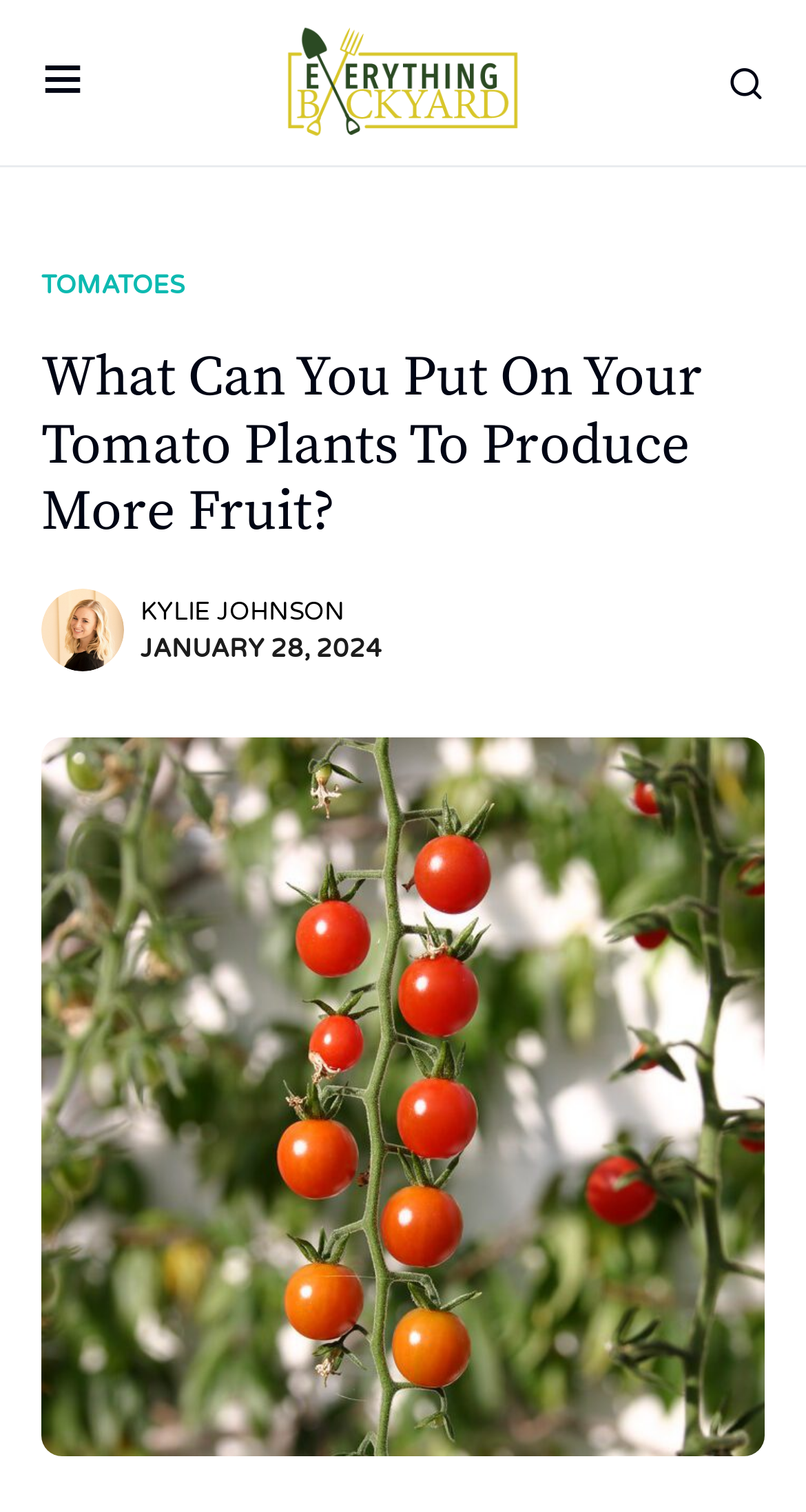Using the provided element description "alt="Everything Backyard"", determine the bounding box coordinates of the UI element.

[0.156, 0.014, 0.926, 0.096]